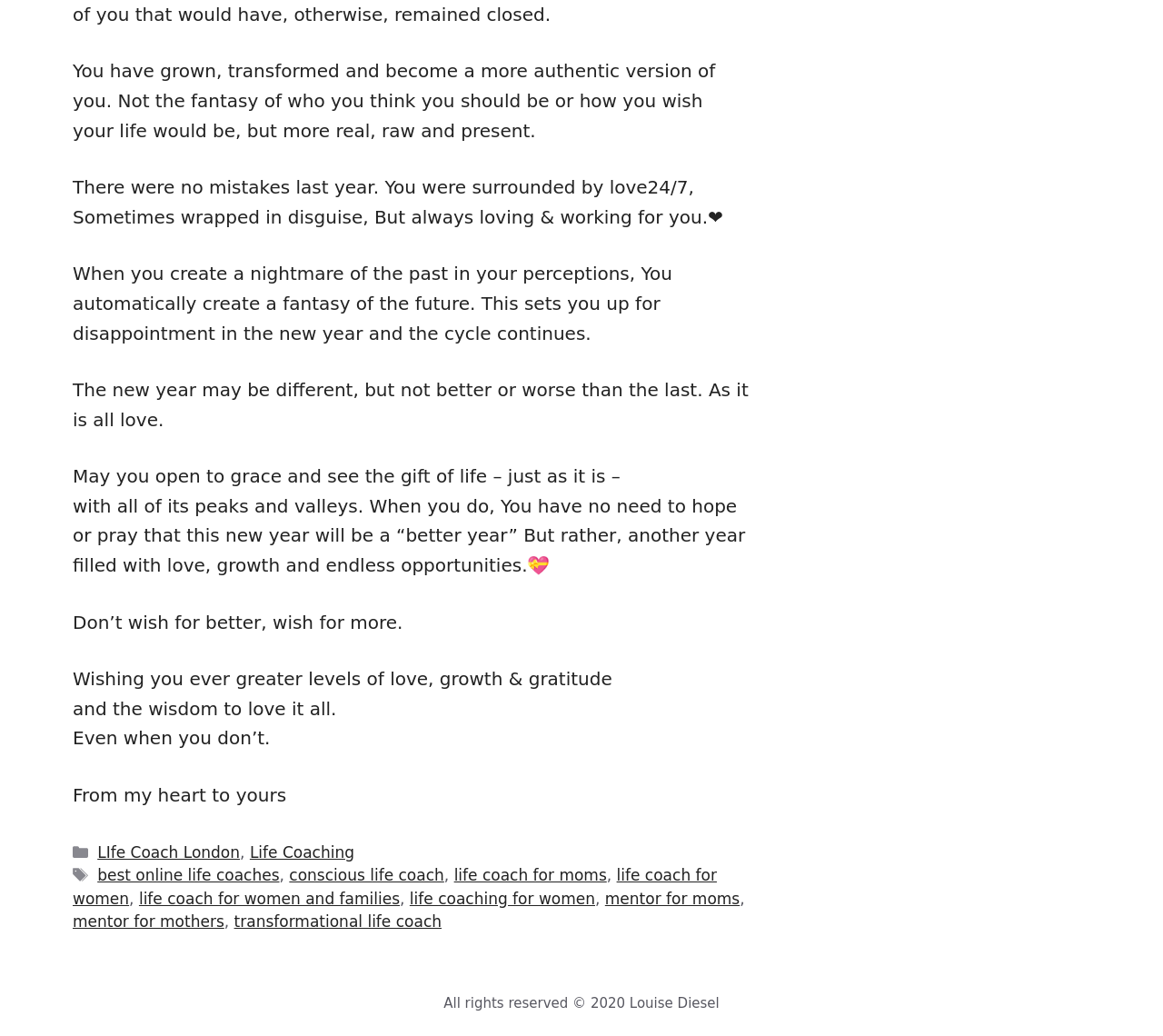Respond to the question below with a single word or phrase: What is the author of the webpage?

Louise Diesel